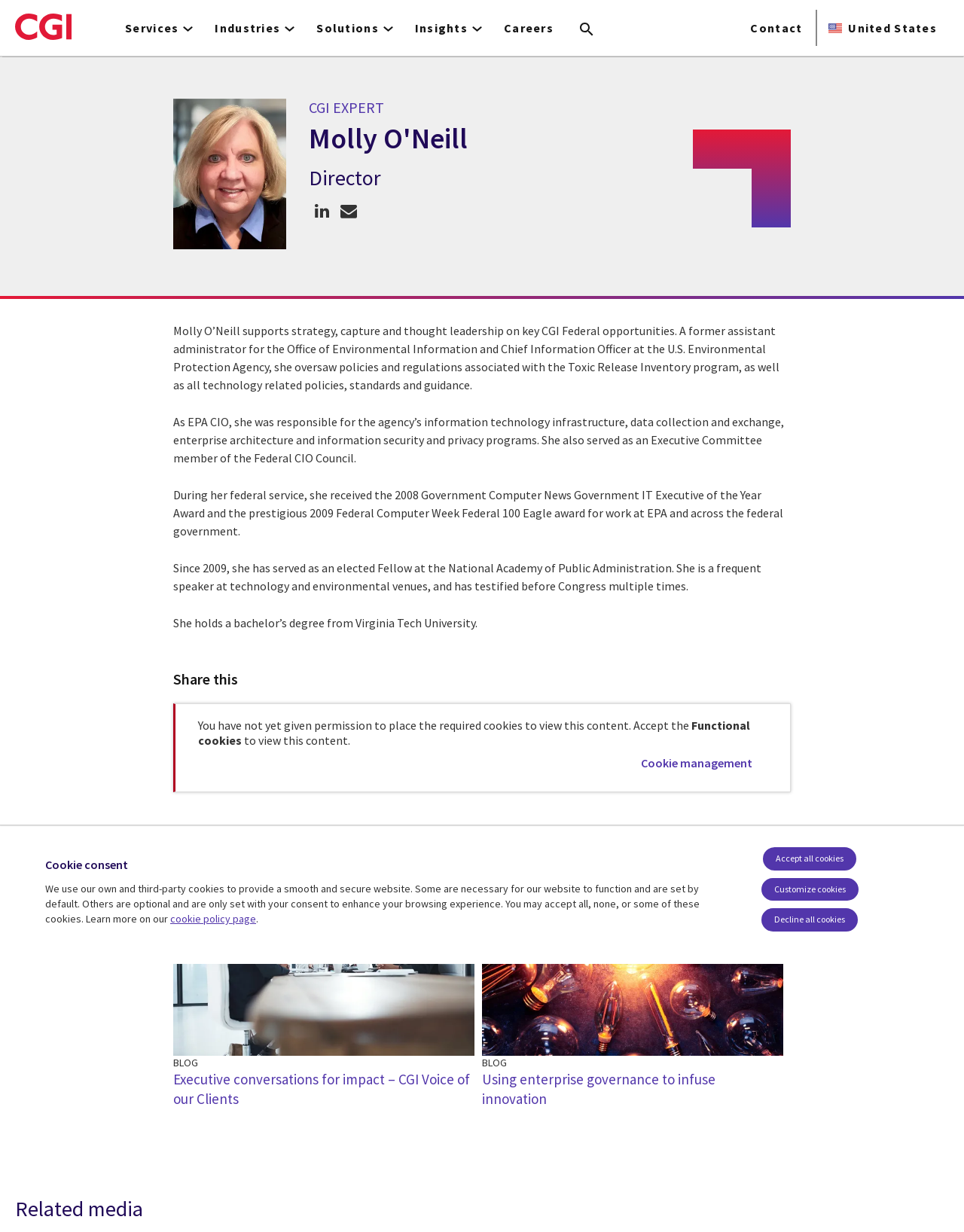Identify the bounding box coordinates of the part that should be clicked to carry out this instruction: "Click the CGI official logo".

[0.016, 0.0, 0.074, 0.043]